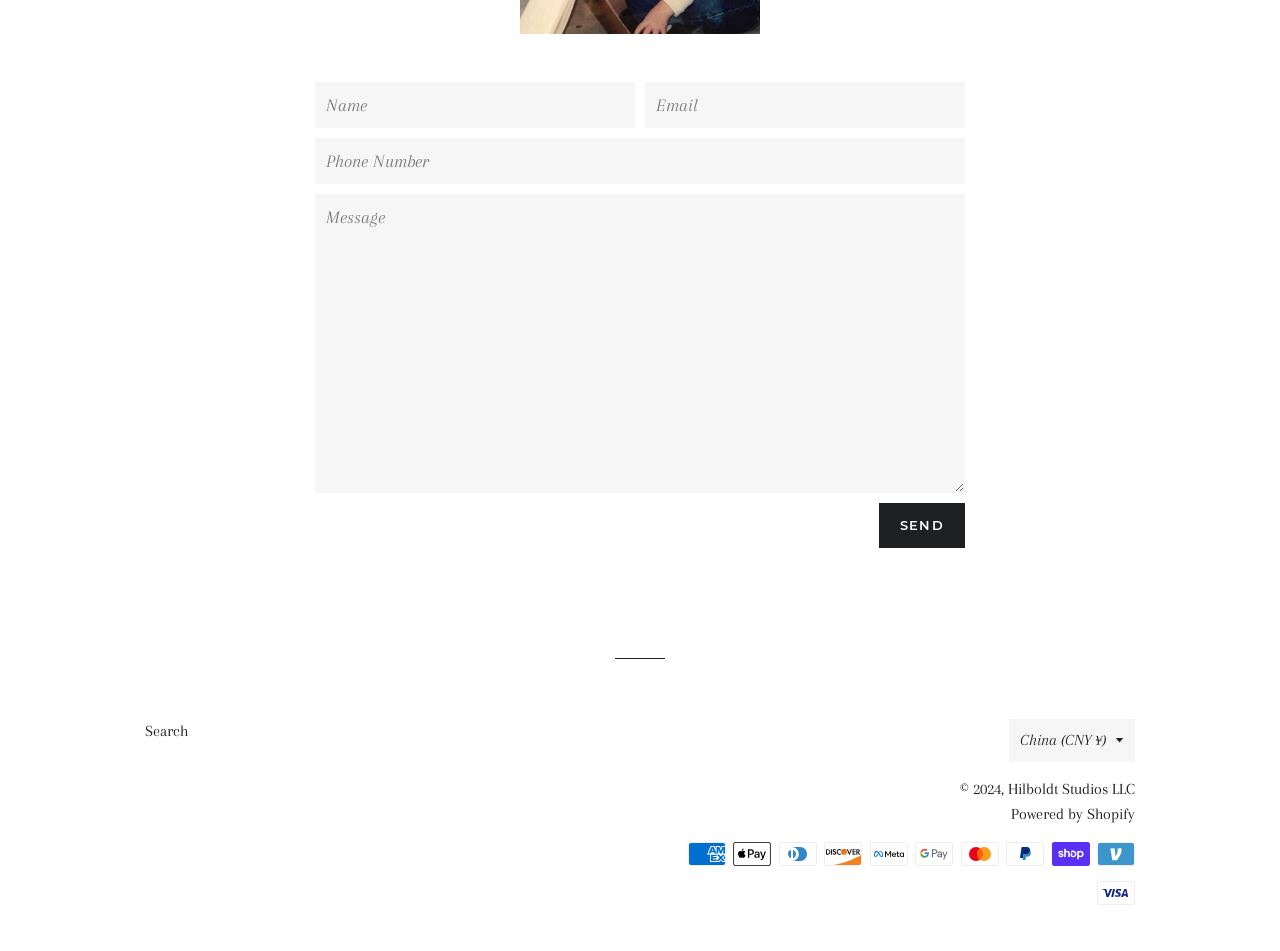Identify and provide the bounding box coordinates of the UI element described: "China (CNY ¥)". The coordinates should be formatted as [left, top, right, bottom], with each number being a float between 0 and 1.

[0.788, 0.756, 0.887, 0.801]